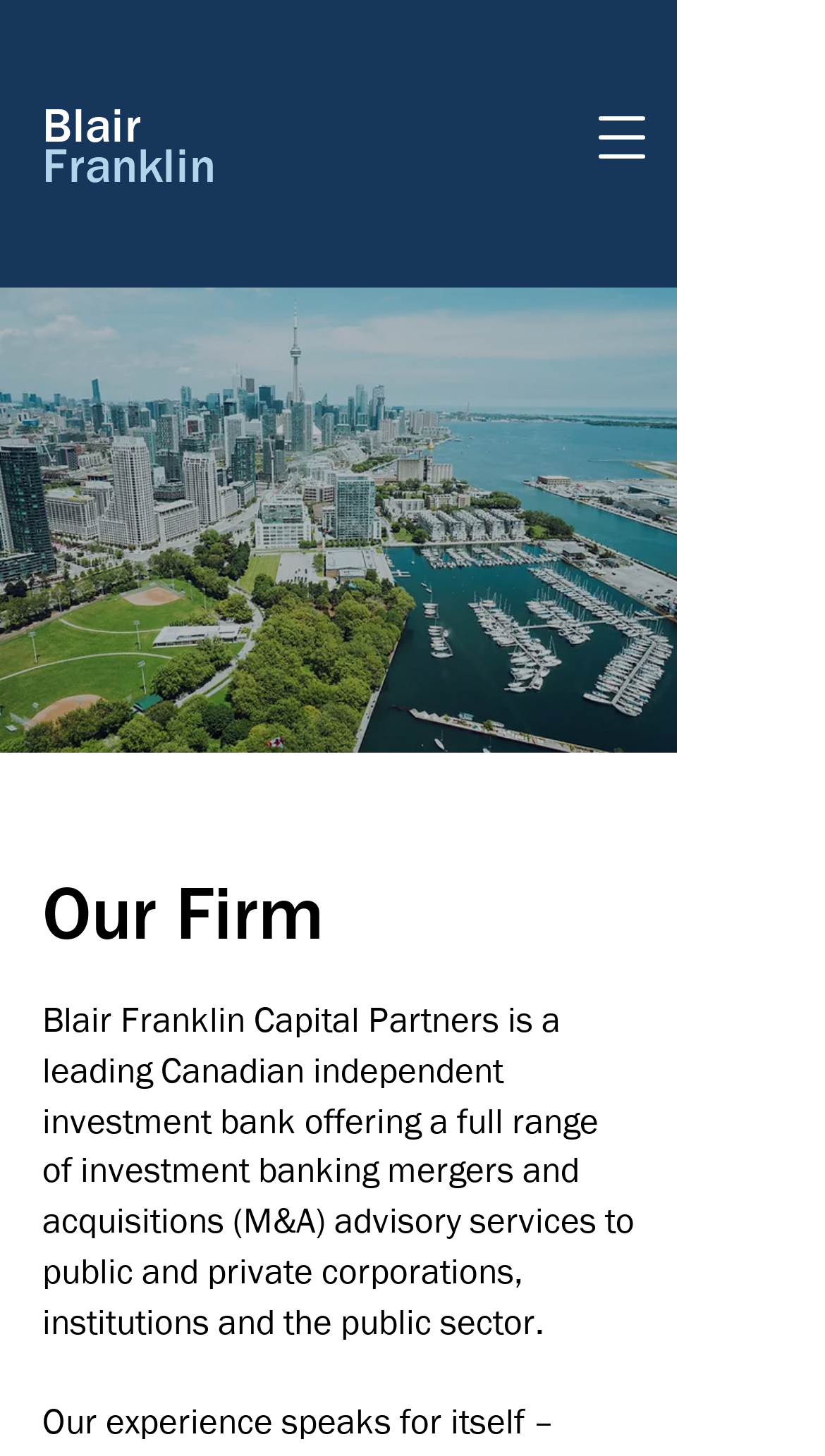Extract the bounding box coordinates for the described element: "parent_node: Blair aria-label="Open navigation menu"". The coordinates should be represented as four float numbers between 0 and 1: [left, top, right, bottom].

[0.69, 0.058, 0.818, 0.131]